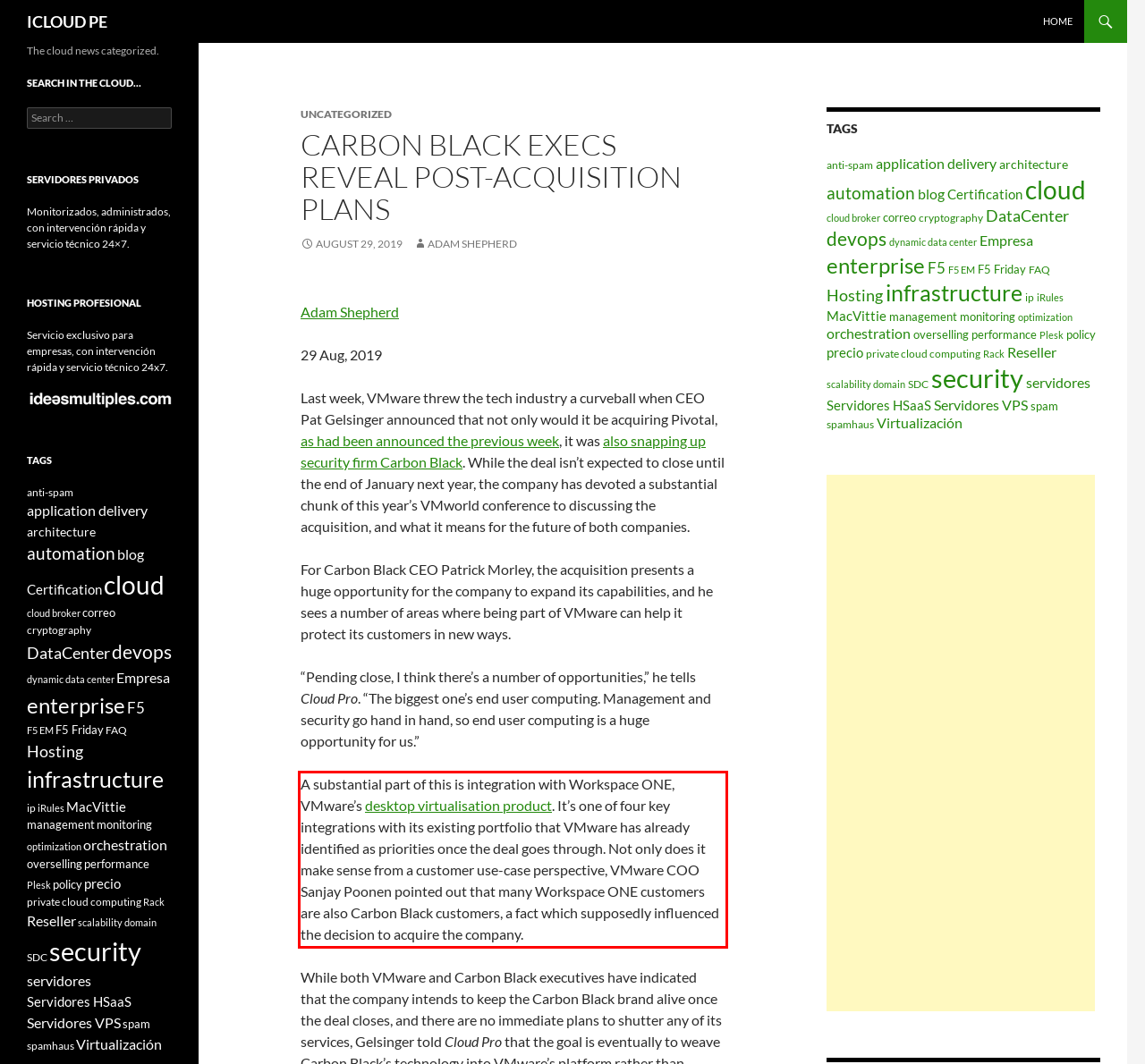Look at the webpage screenshot and recognize the text inside the red bounding box.

A substantial part of this is integration with Workspace ONE, VMware’s desktop virtualisation product. It’s one of four key integrations with its existing portfolio that VMware has already identified as priorities once the deal goes through. Not only does it make sense from a customer use-case perspective, VMware COO Sanjay Poonen pointed out that many Workspace ONE customers are also Carbon Black customers, a fact which supposedly influenced the decision to acquire the company.